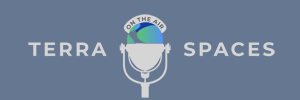Give a concise answer using one word or a phrase to the following question:
What is written above the microphone?

ON THE AIR